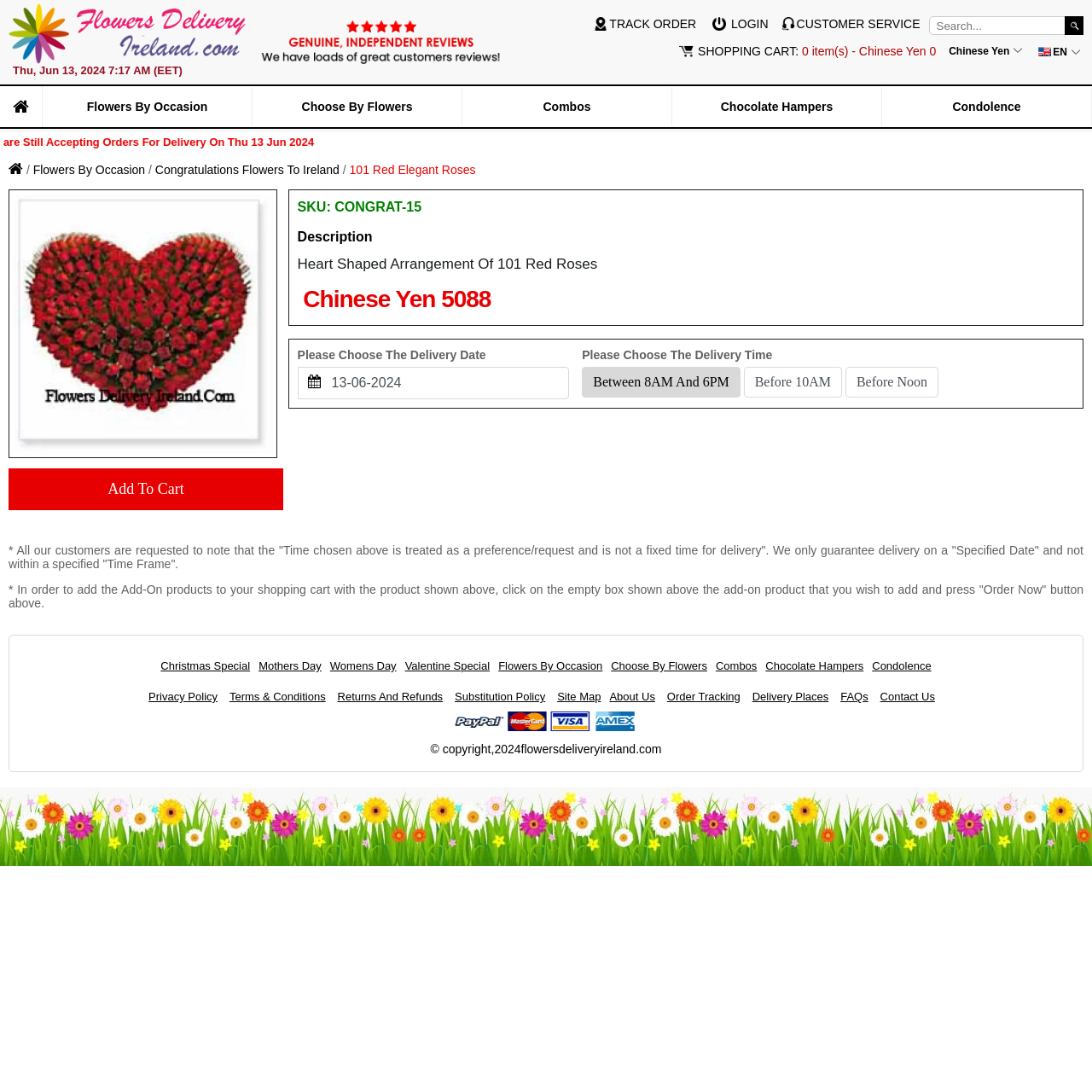What is the minimum requirement for the 'Delivery Date' field?
Look at the screenshot and give a one-word or phrase answer.

Required